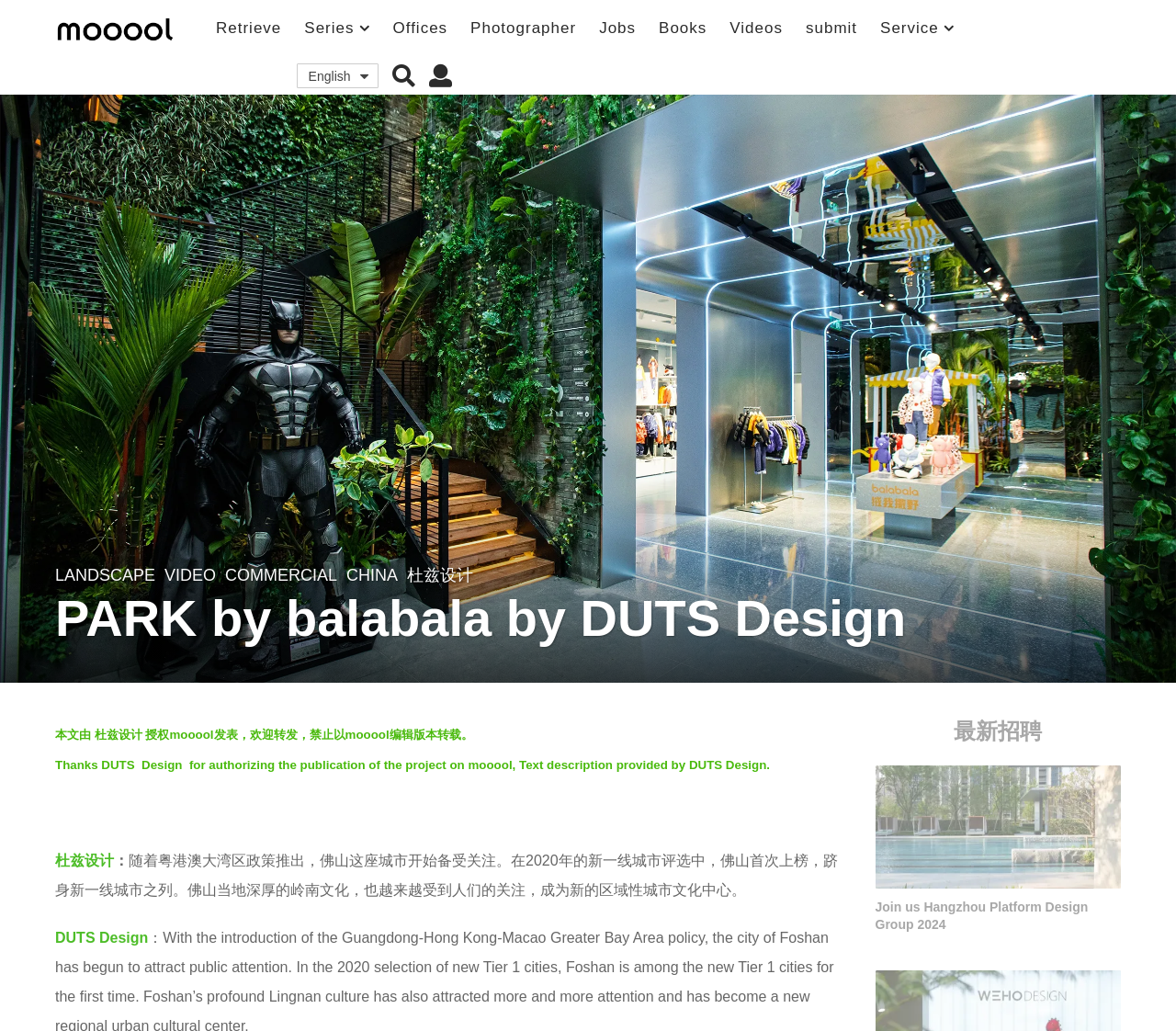Determine the bounding box coordinates of the clickable region to carry out the instruction: "View the 'LANDSCAPE' category".

[0.047, 0.549, 0.132, 0.567]